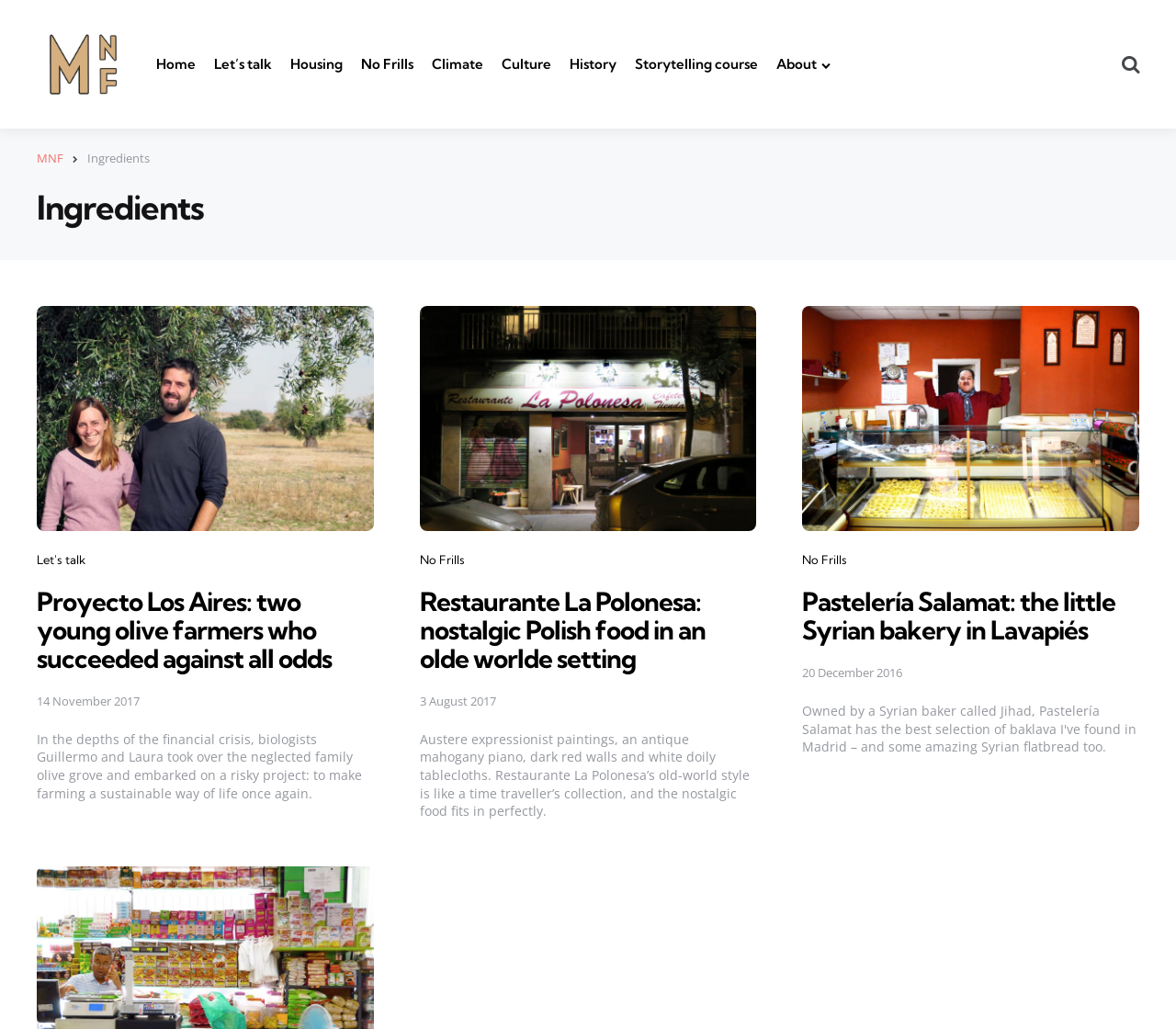Kindly provide the bounding box coordinates of the section you need to click on to fulfill the given instruction: "Click the 'Proyecto Los Aires' article link".

[0.031, 0.569, 0.282, 0.655]